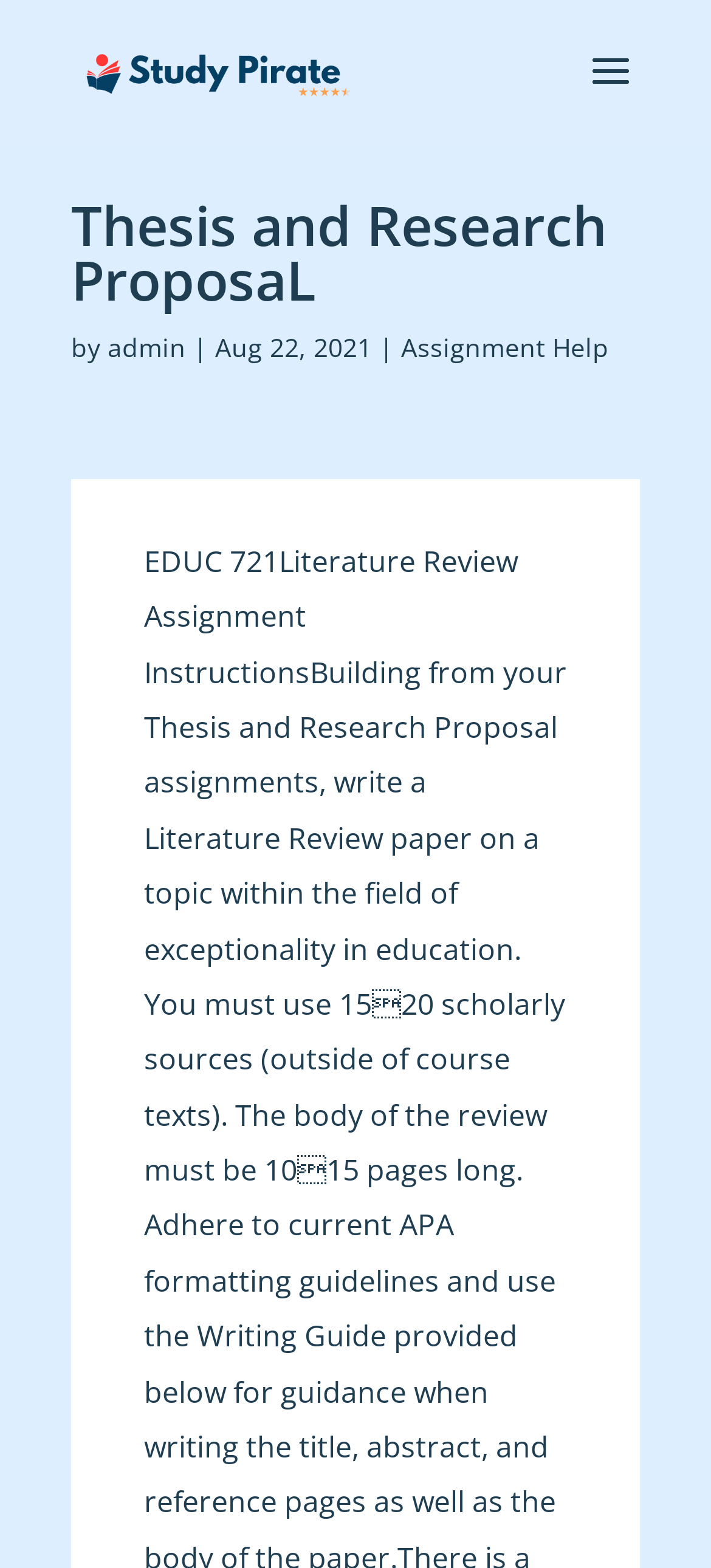How many links are present on the top section of the webpage?
Please provide a single word or phrase in response based on the screenshot.

3